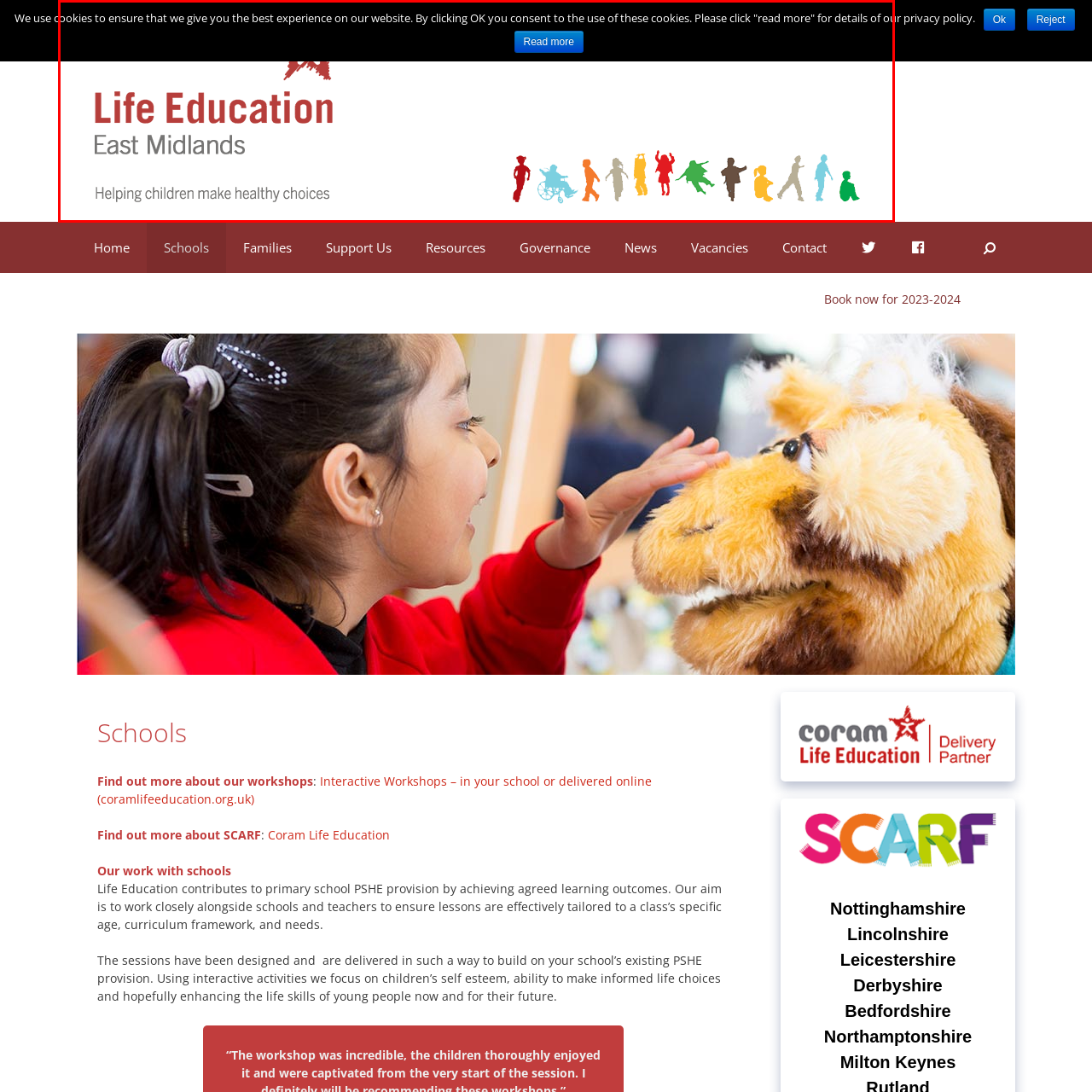What is the tone of the visual identity?
Please focus on the image surrounded by the red bounding box and provide a one-word or phrase answer based on the image.

Inviting and educational